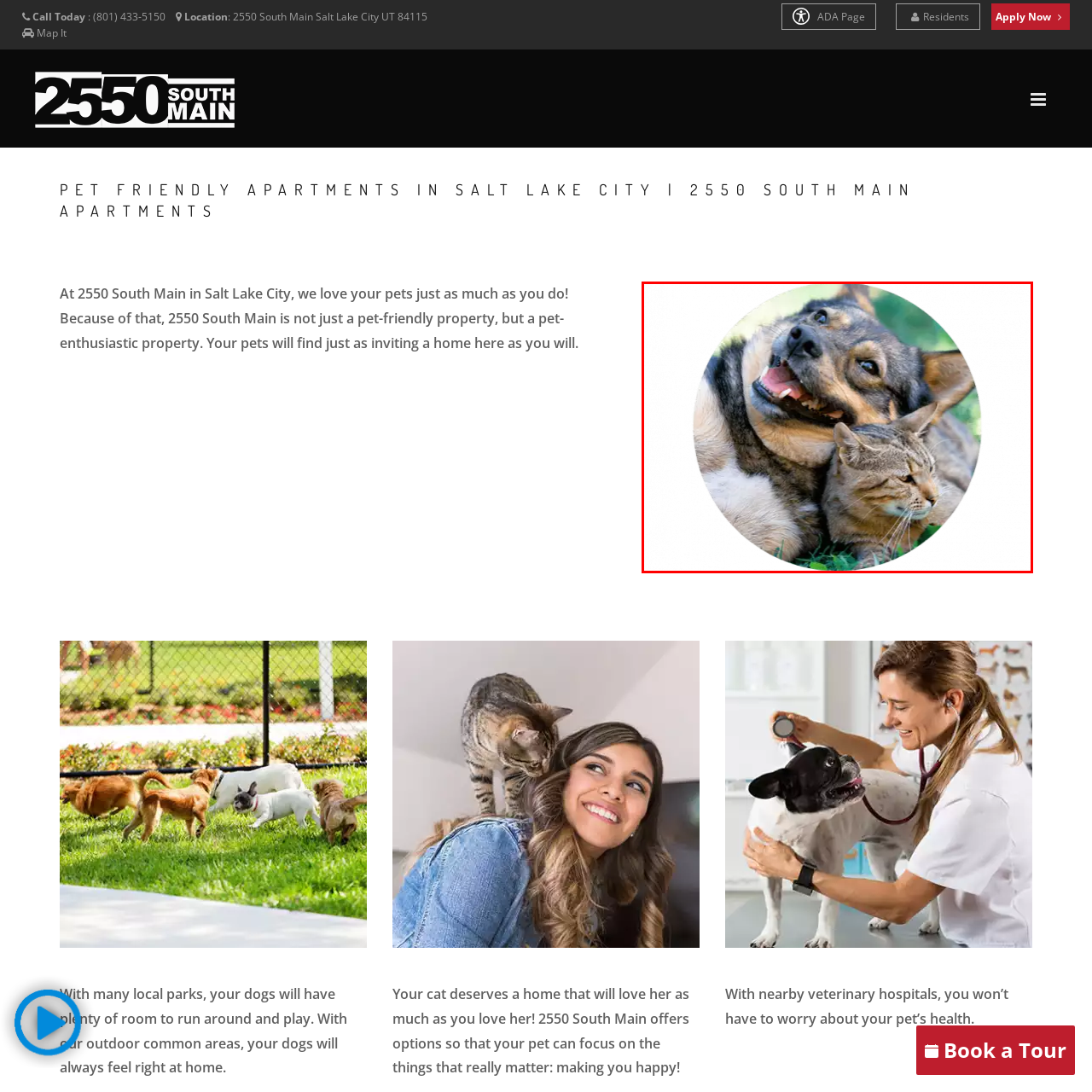What is the dog's expression in the image?
Analyze the image within the red bounding box and respond to the question with a detailed answer derived from the visual content.

The dog's expression in the image is described as friendly, which is evident from its open mouth and relaxed demeanor, embodying the playful spirit of pets.